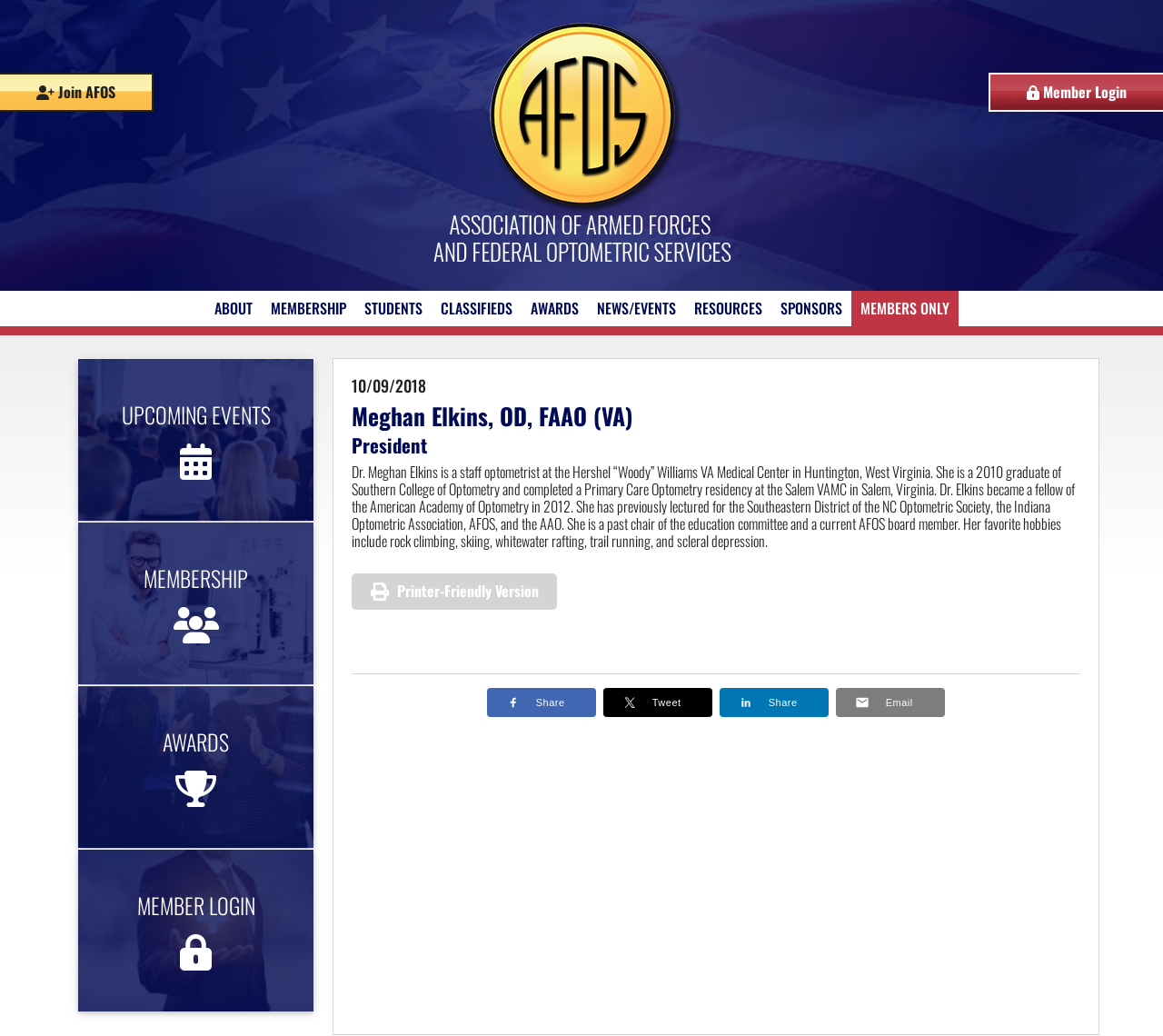What is Dr. Meghan Elkins' profession?
Please provide a comprehensive answer based on the details in the screenshot.

Based on the webpage content, Dr. Meghan Elkins is described as a staff optometrist at the Hershel “Woody” Williams VA Medical Center in Huntington, West Virginia.